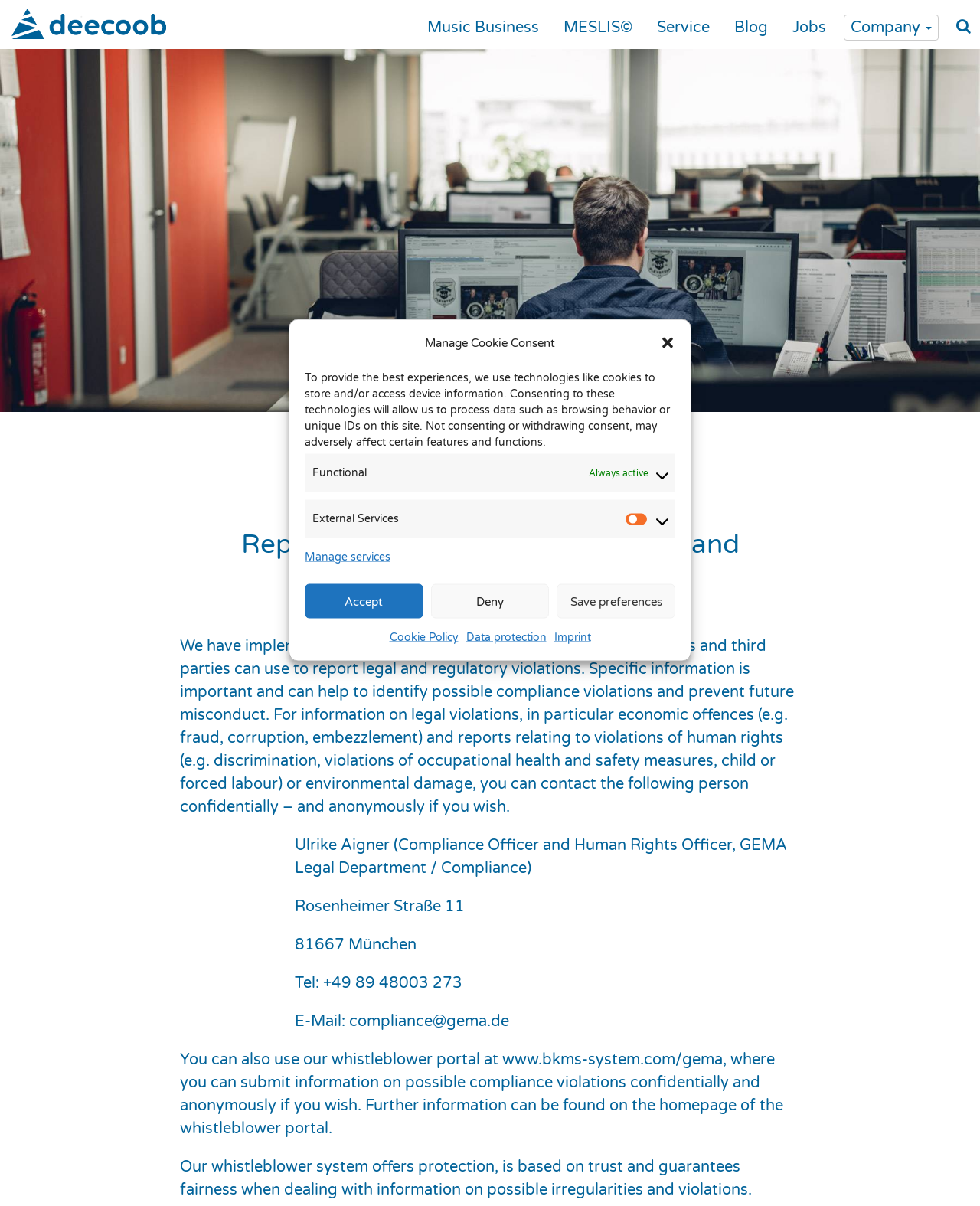Using the webpage screenshot, locate the HTML element that fits the following description and provide its bounding box: "Cookie Policy".

[0.397, 0.519, 0.468, 0.538]